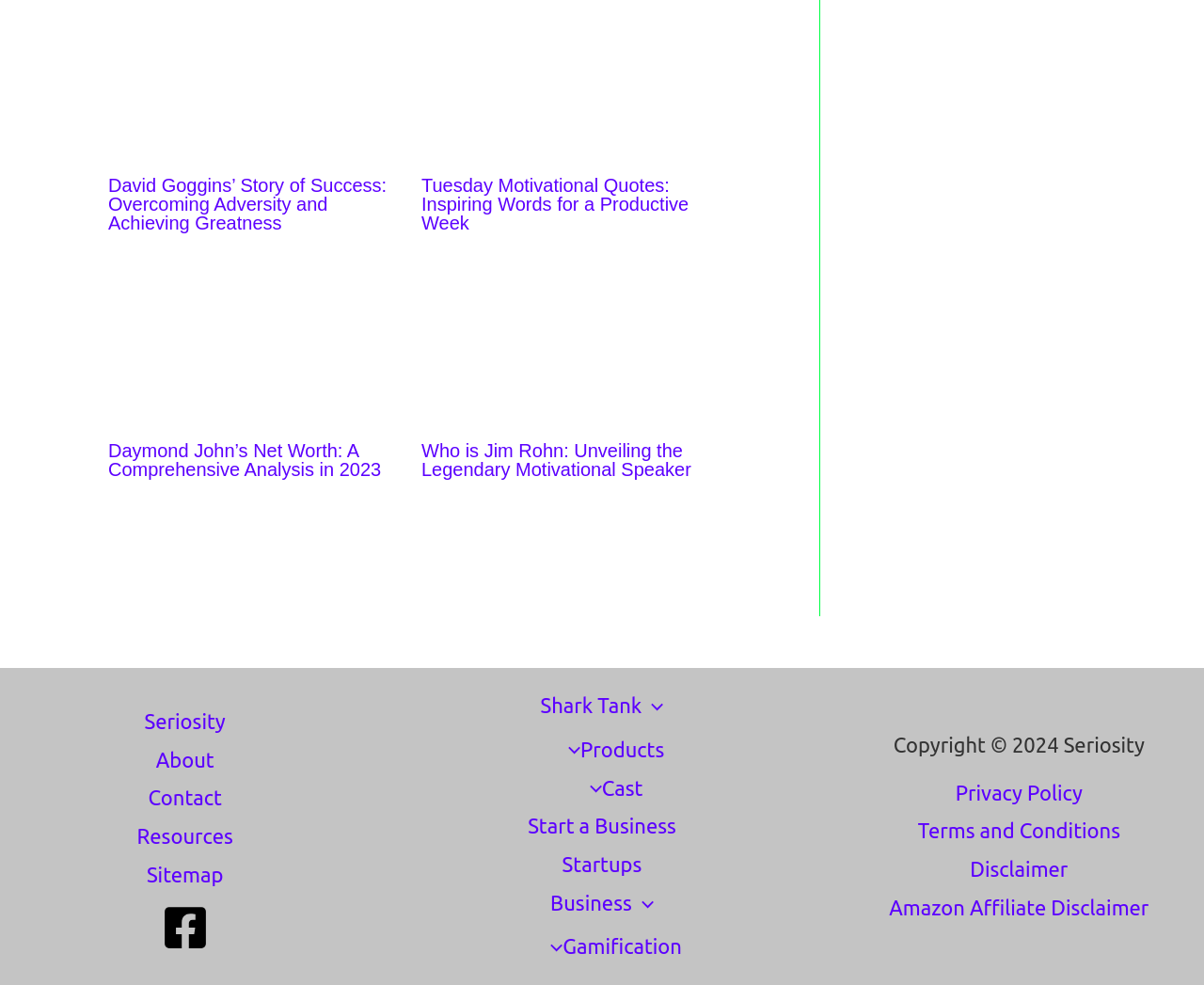What is the title of the first article?
Using the information from the image, give a concise answer in one word or a short phrase.

David Goggins’ Story of Success